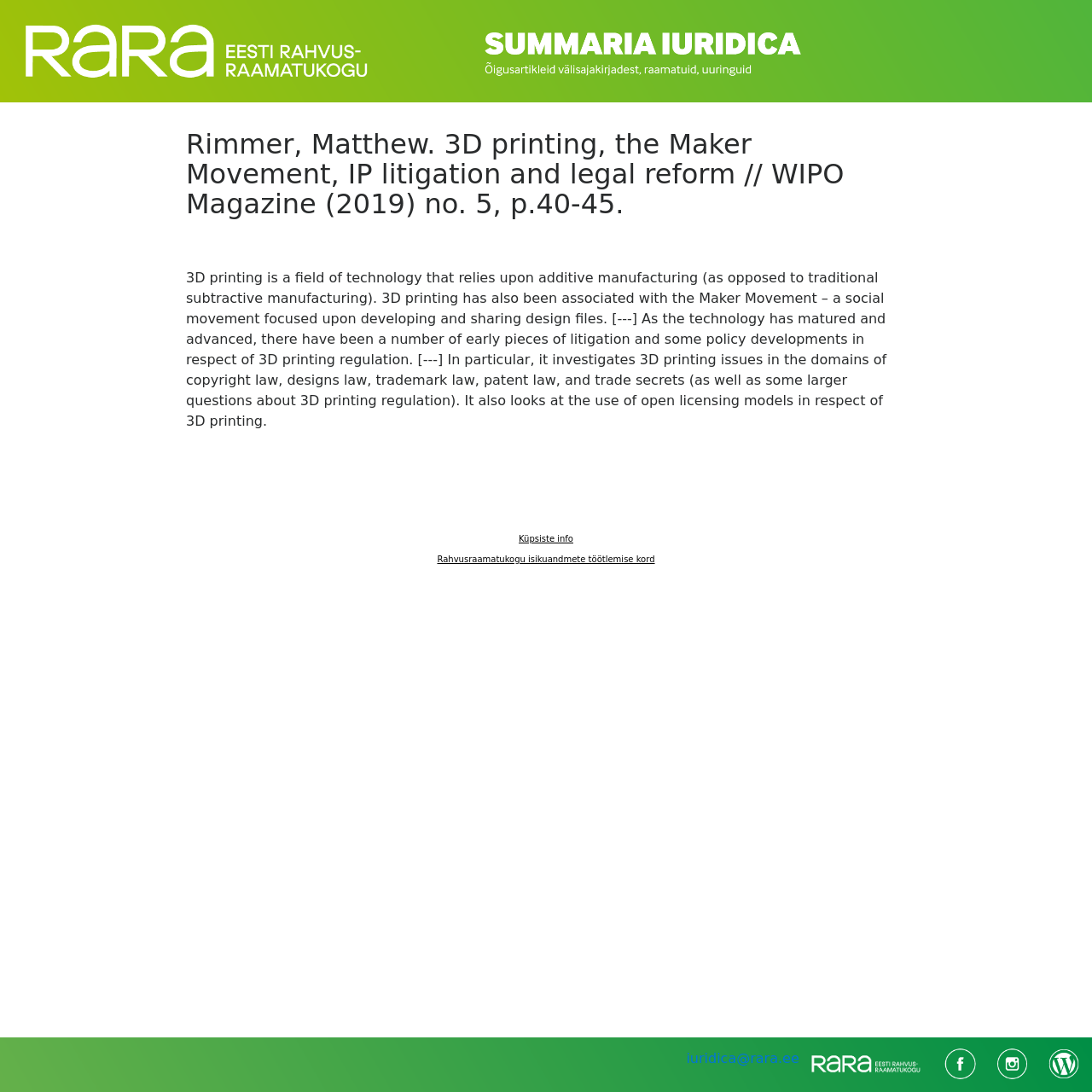Generate a detailed explanation of the webpage's features and information.

The webpage is titled "Summaria Iuridica" and appears to be an academic article or research paper. At the top, there are two images side by side, taking up about a third of the screen width. Below these images, there is a link to an unknown destination.

The main content of the page is a table layout that occupies most of the screen. It contains a heading that reads "Rimmer, Matthew. 3D printing, the Maker Movement, IP litigation and legal reform // WIPO Magazine (2019) no. 5, p.40-45." Below this heading, there is a block of static text that summarizes the article, discussing 3D printing technology, its association with the Maker Movement, and its legal implications.

To the right of the main content, there are five links arranged vertically, each with a small icon to its right. The links are labeled "Küpsiste info", "Rahvusraamatukogu isikuandmete töötlemise kord", "iuridica@rara.ee", and two unlabeled links. The links are positioned near the bottom of the screen, with the first link starting from about halfway down the page.

Overall, the webpage appears to be a scholarly article or research paper focused on 3D printing and its legal implications, with a simple layout and minimal visual elements.